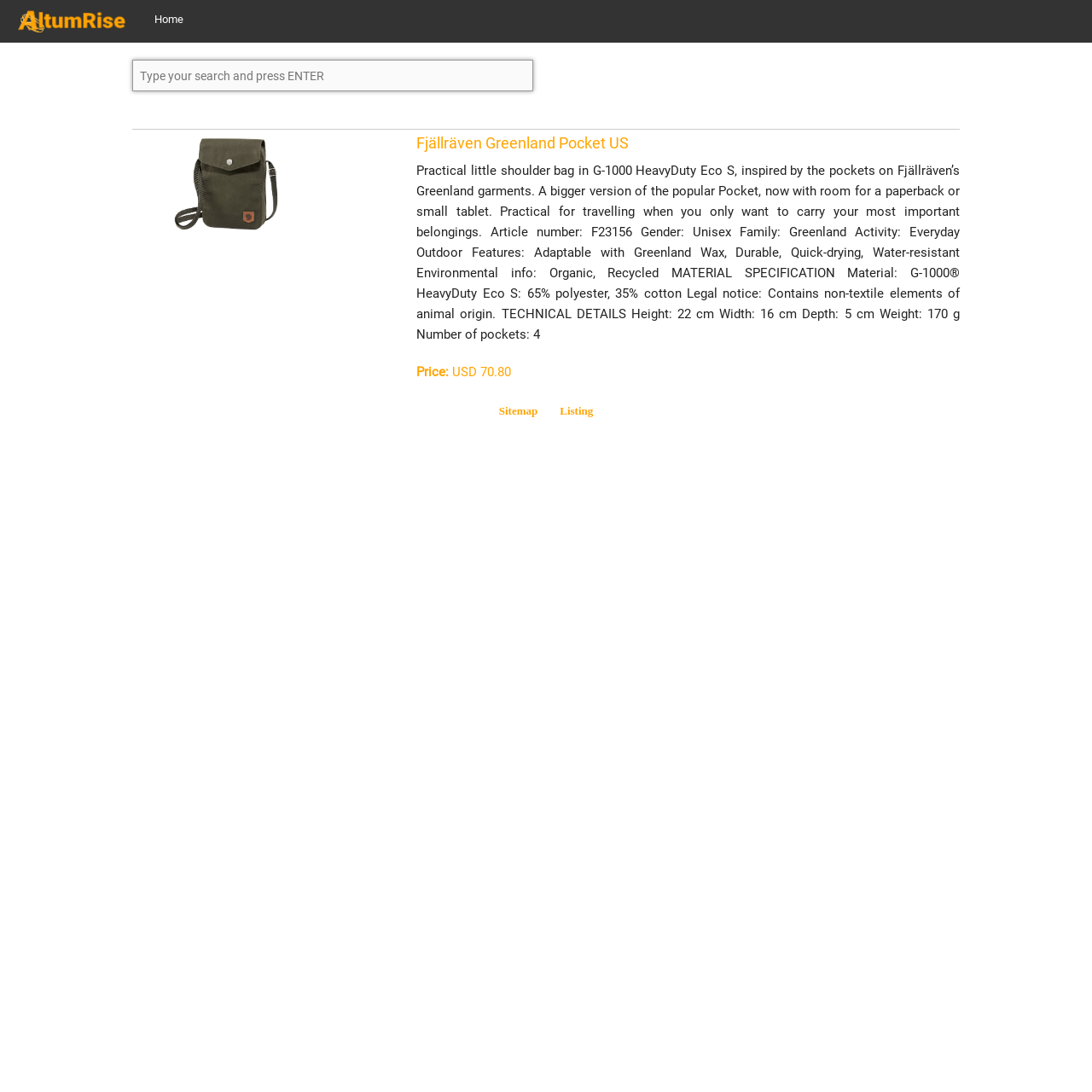Given the webpage screenshot, identify the bounding box of the UI element that matches this description: "Price: USD 70.80".

[0.382, 0.334, 0.468, 0.348]